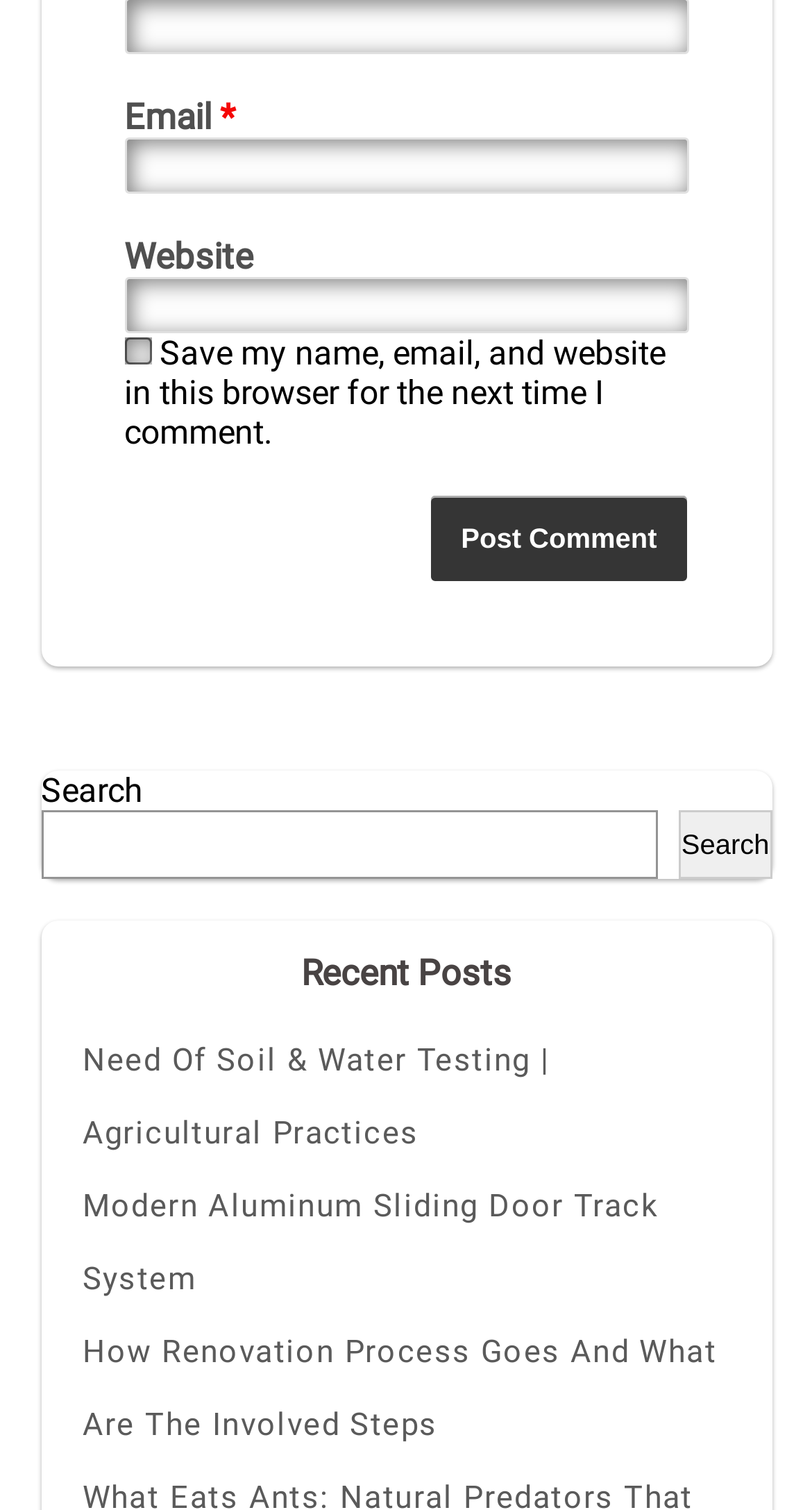Locate the bounding box coordinates of the region to be clicked to comply with the following instruction: "Save login information". The coordinates must be four float numbers between 0 and 1, in the form [left, top, right, bottom].

[0.153, 0.224, 0.186, 0.242]